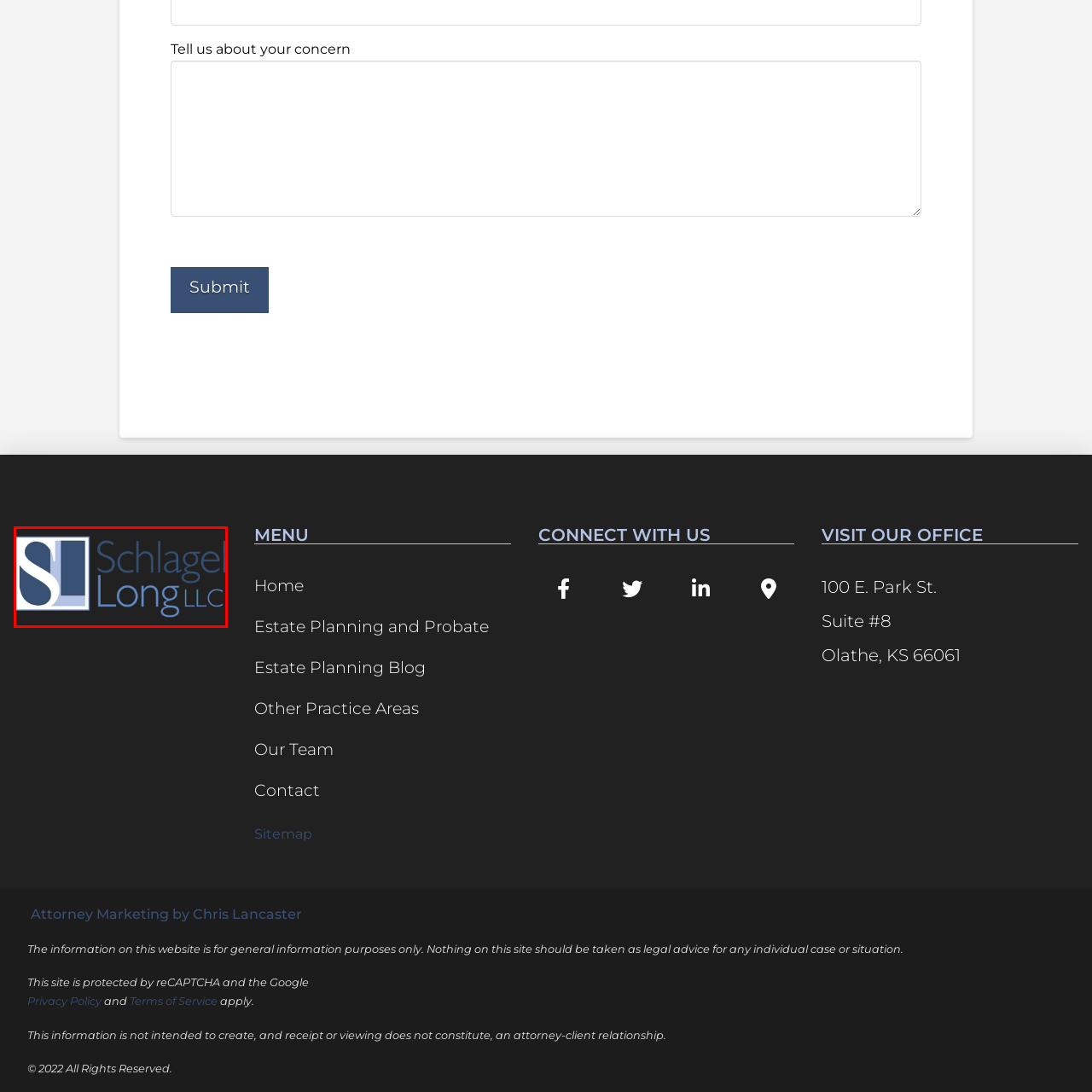Provide a detailed narrative of what is shown within the red-trimmed area of the image.

The image displays the logo of Schlagel Long, LLC, featuring a stylized monogram with the letters "S" and "L" prominently designed in blue hues. The design is modern and professional, encapsulating the firm's identity. The full name "Schlagel Long LLC" is presented alongside the monogram in a clean, elegant font, ensuring readability. The logo is set against a dark background, which enhances its visibility and conveys a sense of sophistication. This logo represents the firm's commitment to professionalism and excellence in service.